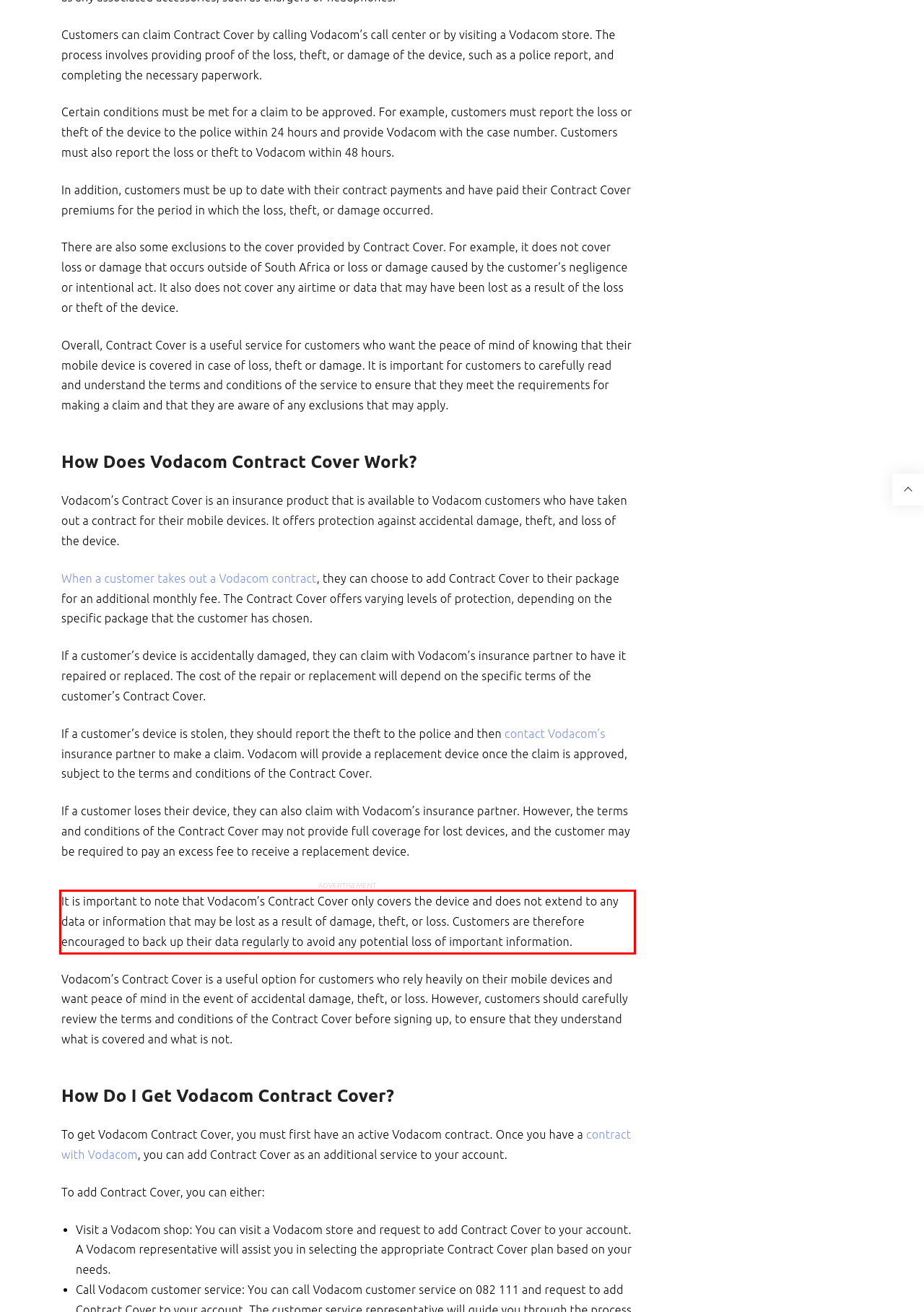Inspect the webpage screenshot that has a red bounding box and use OCR technology to read and display the text inside the red bounding box.

It is important to note that Vodacom’s Contract Cover only covers the device and does not extend to any data or information that may be lost as a result of damage, theft, or loss. Customers are therefore encouraged to back up their data regularly to avoid any potential loss of important information.